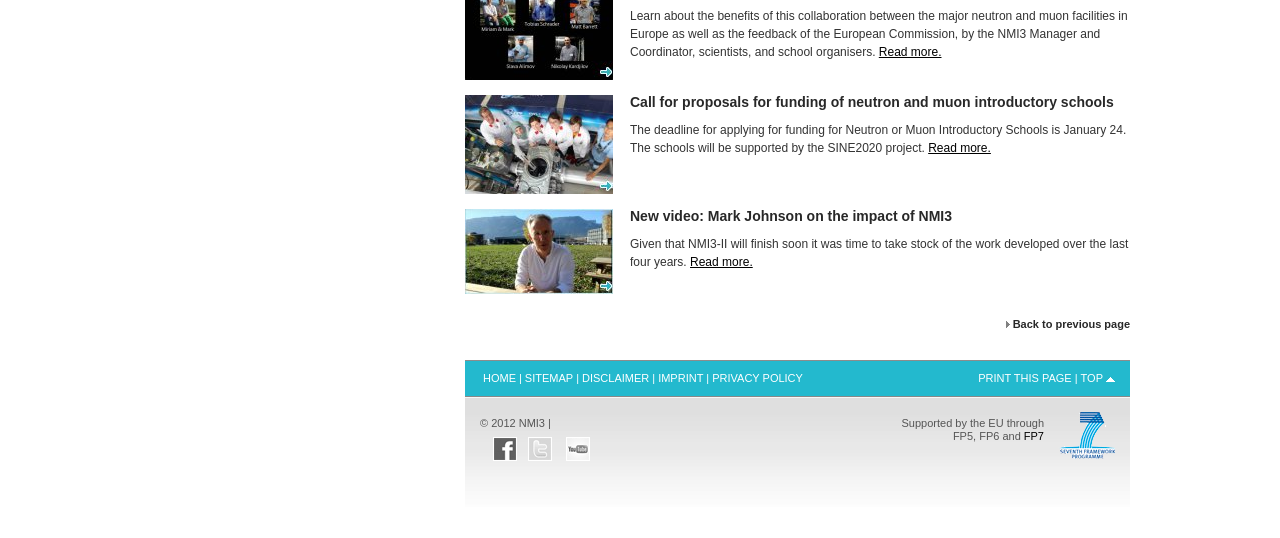Identify the bounding box coordinates of the HTML element based on this description: "Privacy Policy".

[0.554, 0.692, 0.63, 0.714]